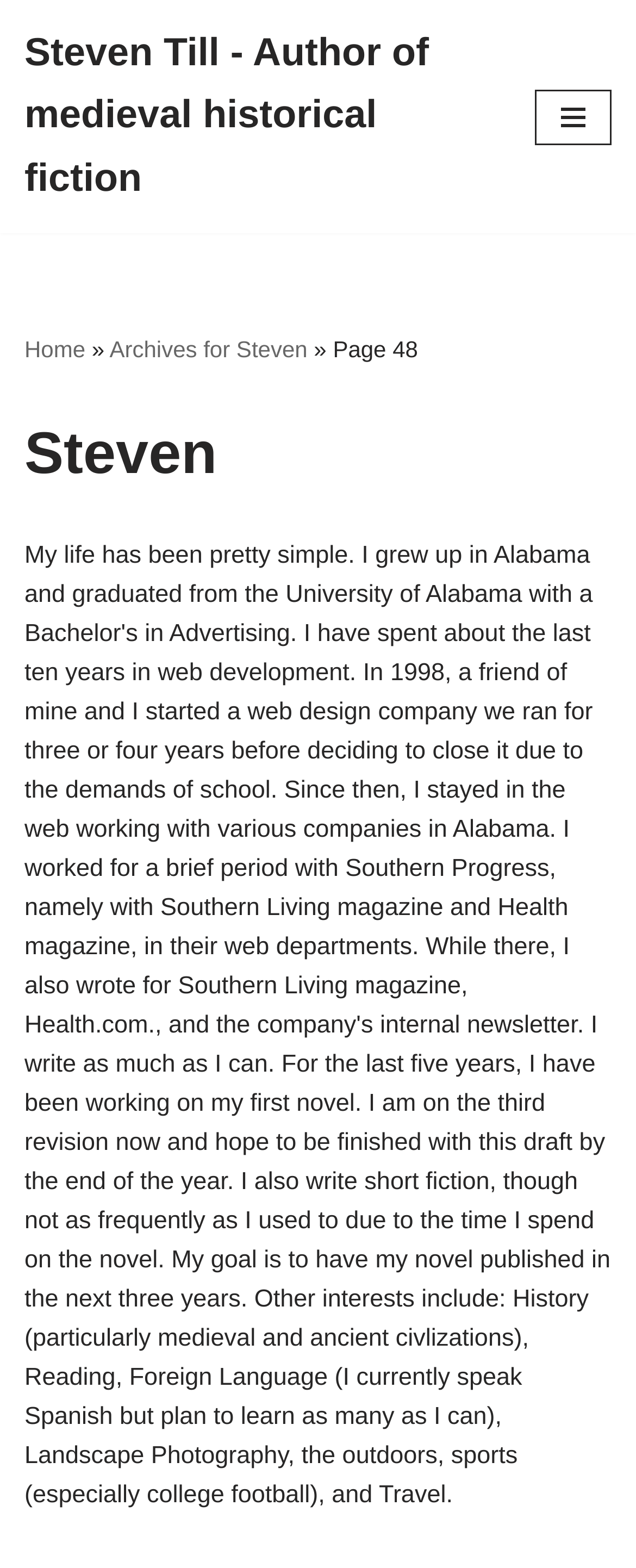Based on the image, provide a detailed and complete answer to the question: 
What is the first menu item?

The first menu item is 'Home', which is a link element with the text 'Home' and is the first child element of the navigation menu.